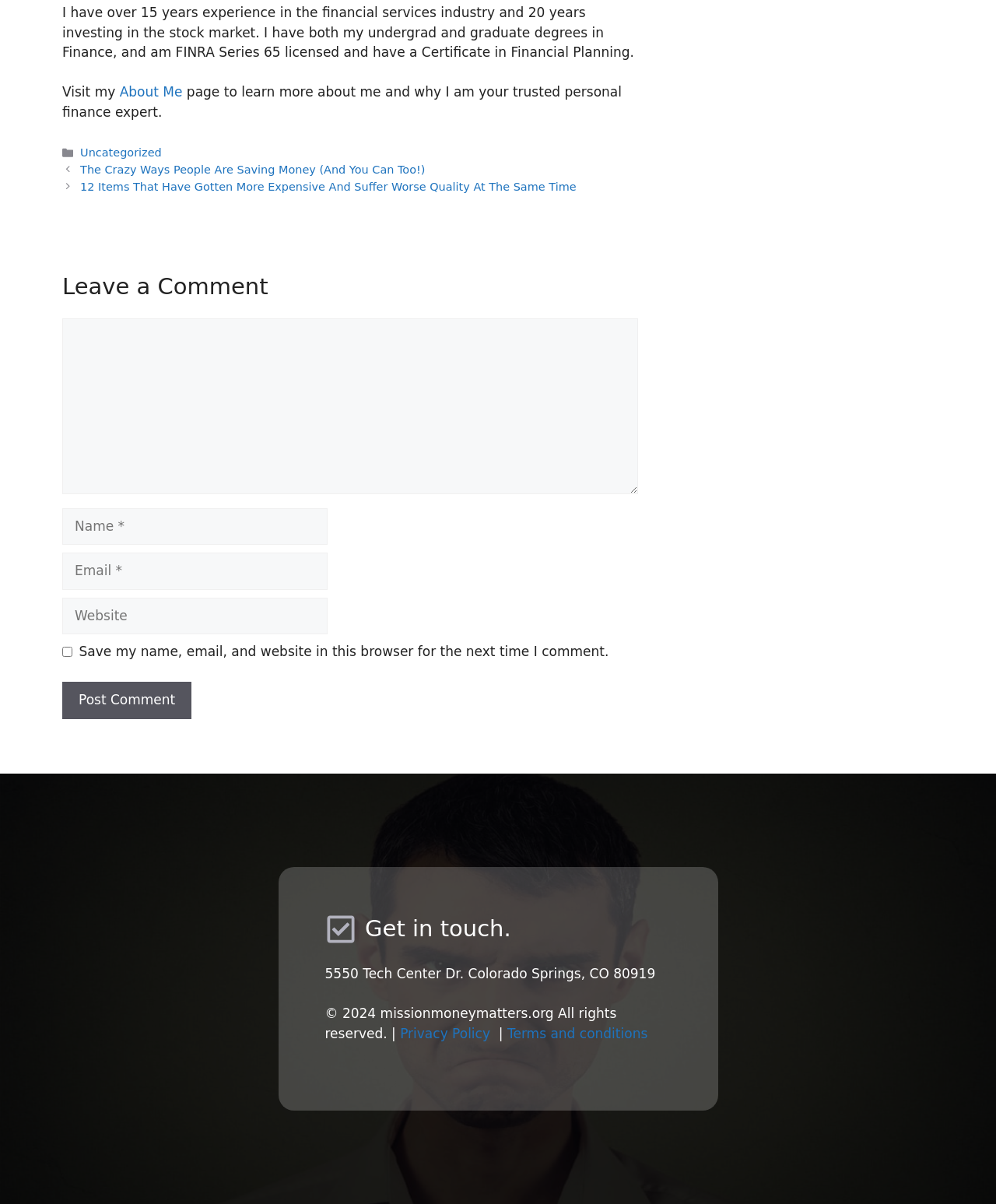Please identify the bounding box coordinates of the area that needs to be clicked to fulfill the following instruction: "Click the 'Post Comment' button."

[0.062, 0.566, 0.192, 0.597]